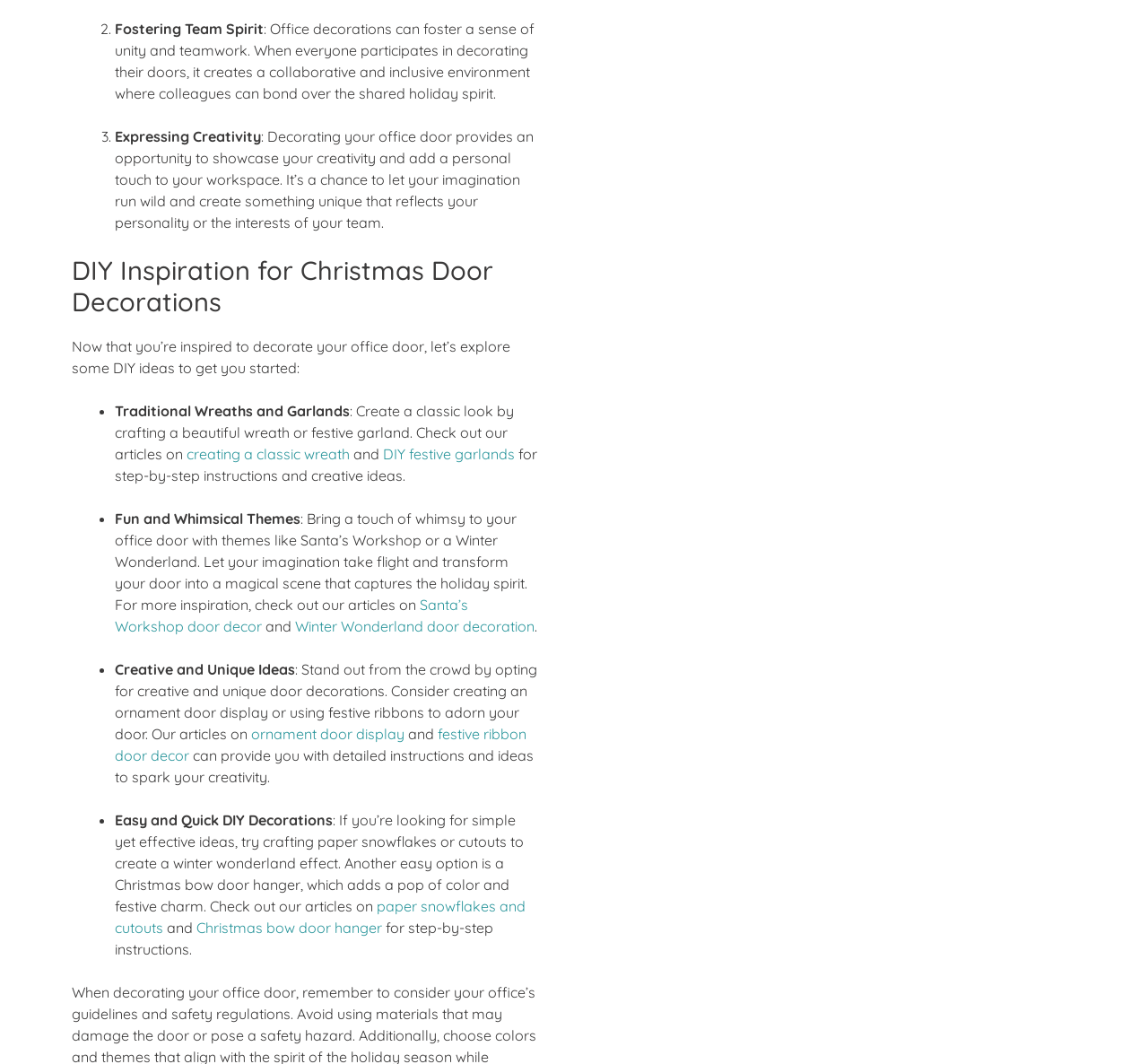Review the image closely and give a comprehensive answer to the question: What is the main topic of this webpage?

Based on the content of the webpage, it appears to be providing DIY inspiration and ideas for Christmas door decorations, including traditional wreaths and garlands, fun and whimsical themes, creative and unique ideas, and easy and quick DIY decorations.